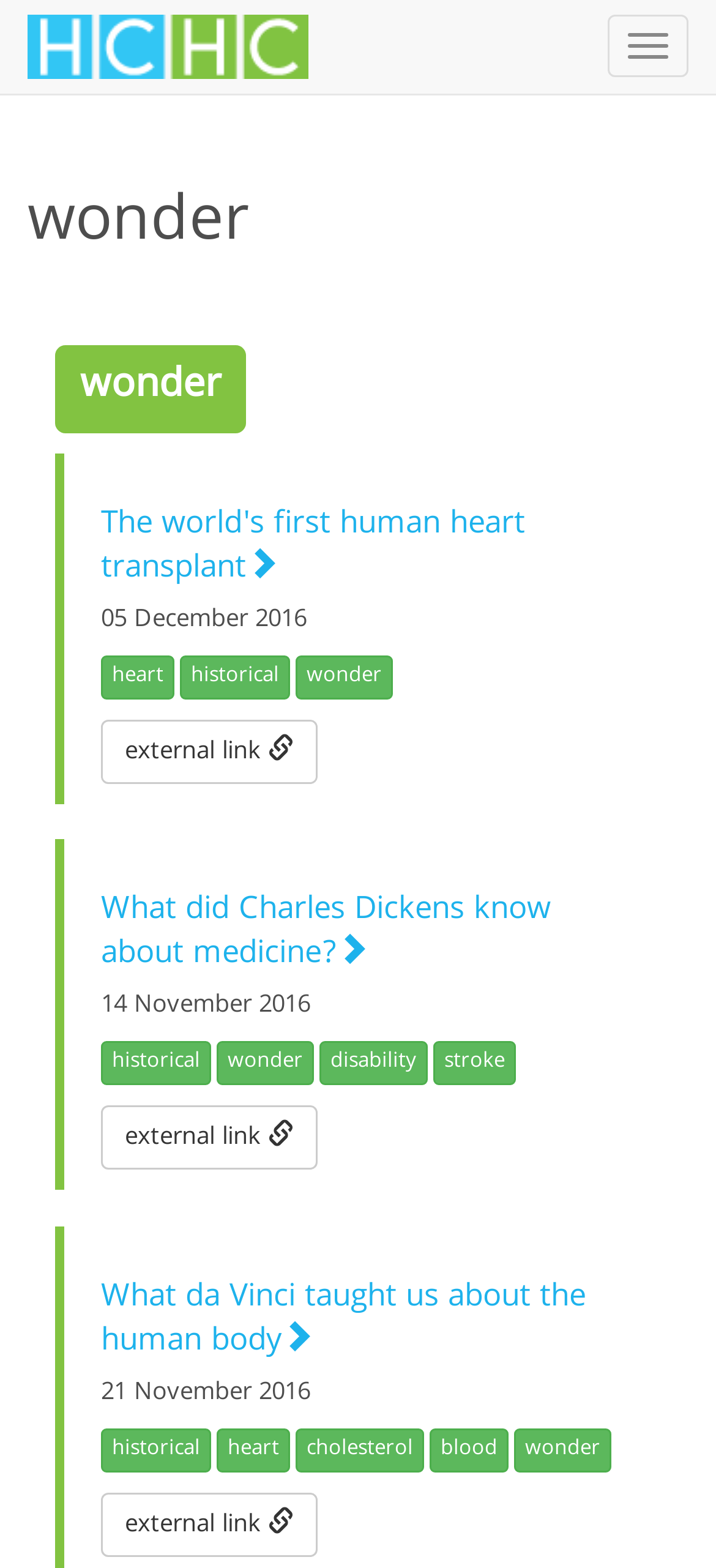Could you specify the bounding box coordinates for the clickable section to complete the following instruction: "Visit the external link"?

[0.141, 0.459, 0.444, 0.5]